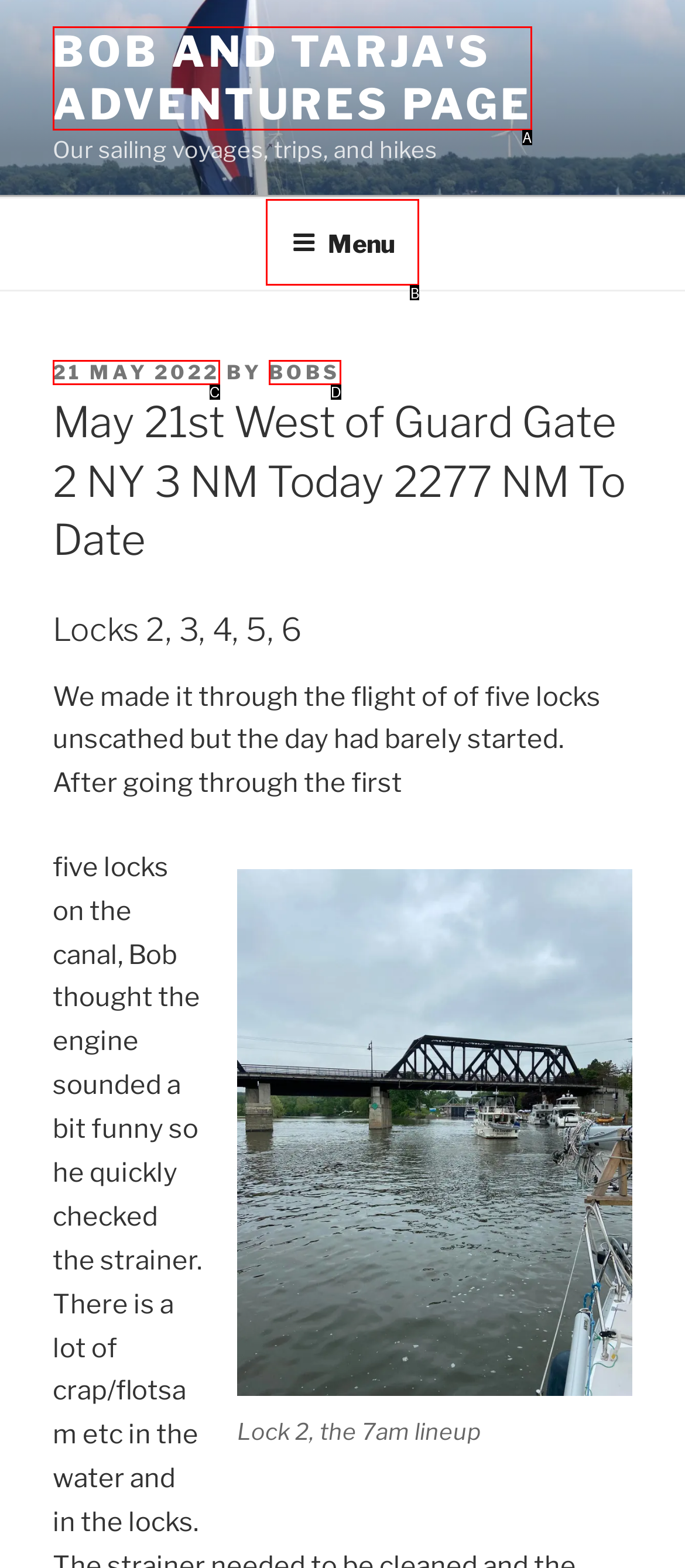Determine the option that aligns with this description: 21 May 202226 June 2022
Reply with the option's letter directly.

C